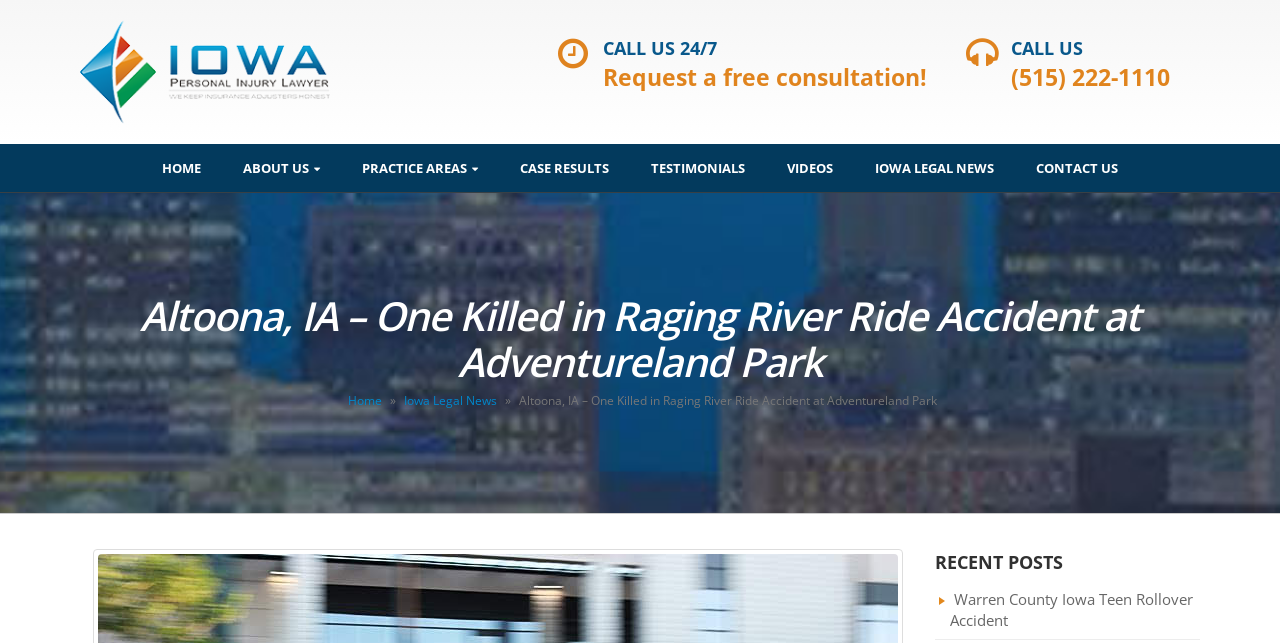Generate a comprehensive description of the webpage content.

The webpage appears to be a news article or blog post from the Lombardi Law Firm, with a focus on a fatal accident at an amusement park in Altoona, Iowa. 

At the top of the page, there is a logo of the Lombardi Law Firm, accompanied by a link to the firm's homepage. To the right of the logo, there are two prominent calls-to-action: "CALL US 24/7 Request a free consultation!" and "CALL US (515) 222-1110". 

Below this section, there is a navigation menu with links to various pages on the website, including "HOME", "ABOUT US", "PRACTICE AREAS", "CASE RESULTS", "TESTIMONIALS", "VIDEOS", "IOWA LEGAL NEWS", and "CONTACT US". 

The main content of the page is a news article with the title "Altoona, IA – One Killed in Raging River Ride Accident at Adventureland Park". The article is divided into sections, with a brief summary at the top and a more detailed report below. 

To the right of the article title, there is a breadcrumb navigation menu with links to the homepage and the "Iowa Legal News" section. 

Further down the page, there is a section titled "RECENT POSTS", which lists a related news article titled "Warren County Iowa Teen Rollover Accident".